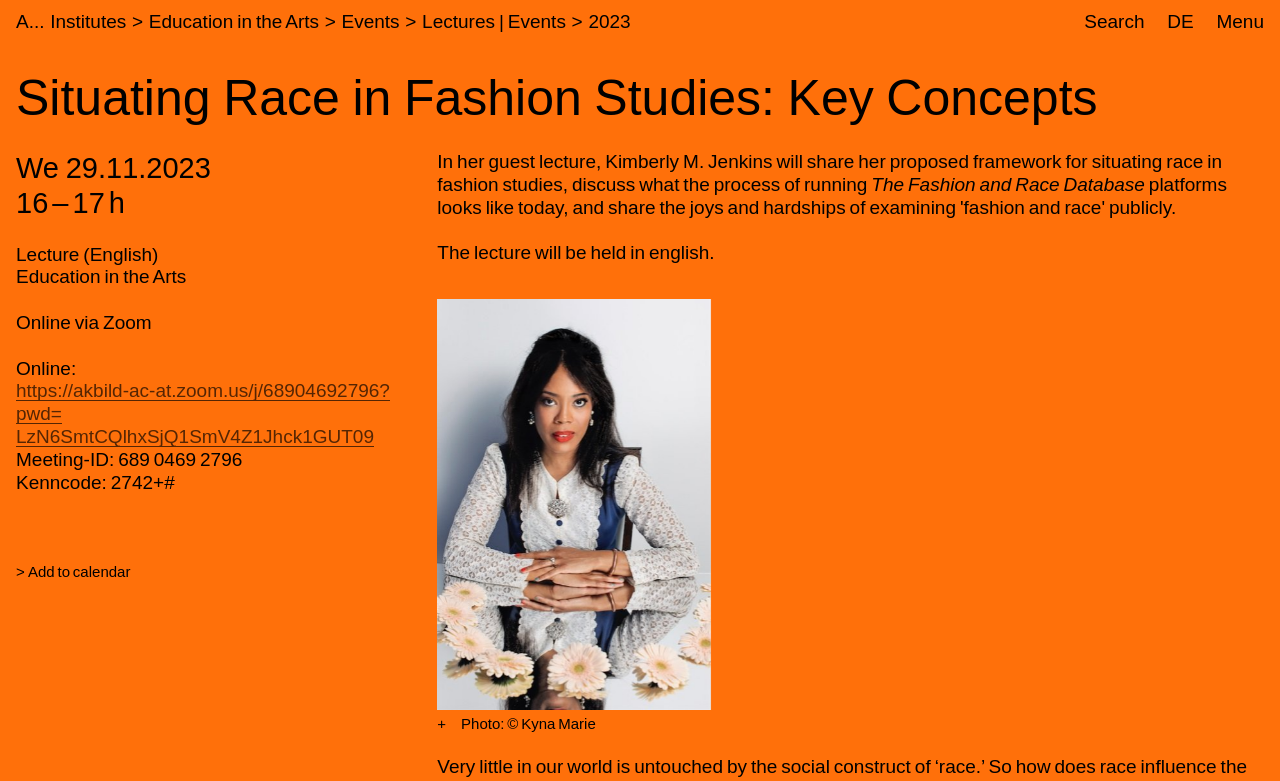Please locate the bounding box coordinates of the element that needs to be clicked to achieve the following instruction: "click the link to the academy website". The coordinates should be four float numbers between 0 and 1, i.e., [left, top, right, bottom].

[0.012, 0.015, 0.035, 0.044]